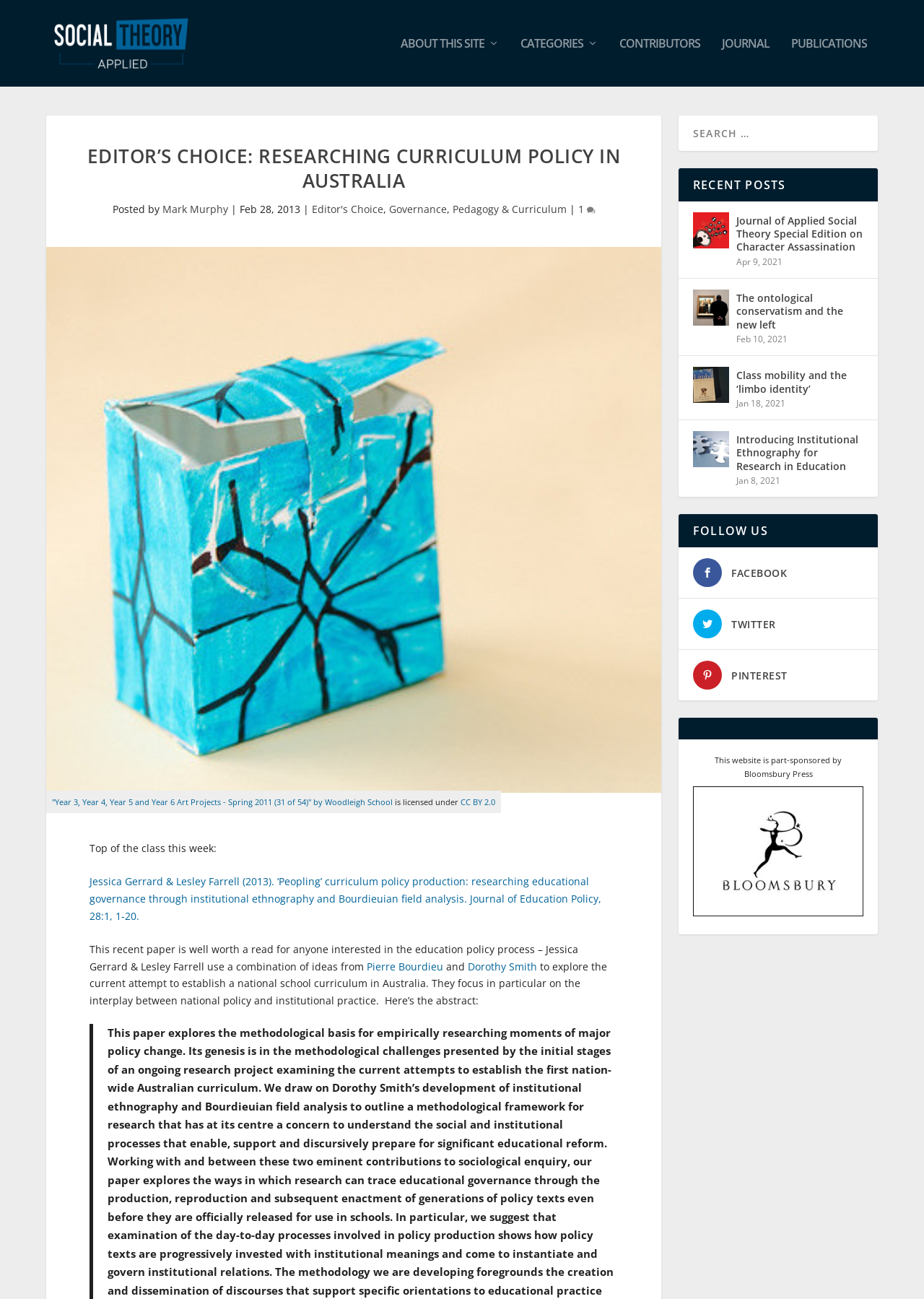What is the topic of the recent paper mentioned in the article?
Examine the image and provide an in-depth answer to the question.

The article mentions a recent paper by Jessica Gerrard and Lesley Farrell, which explores the current attempt to establish a national school curriculum in Australia. This is the topic of the paper.